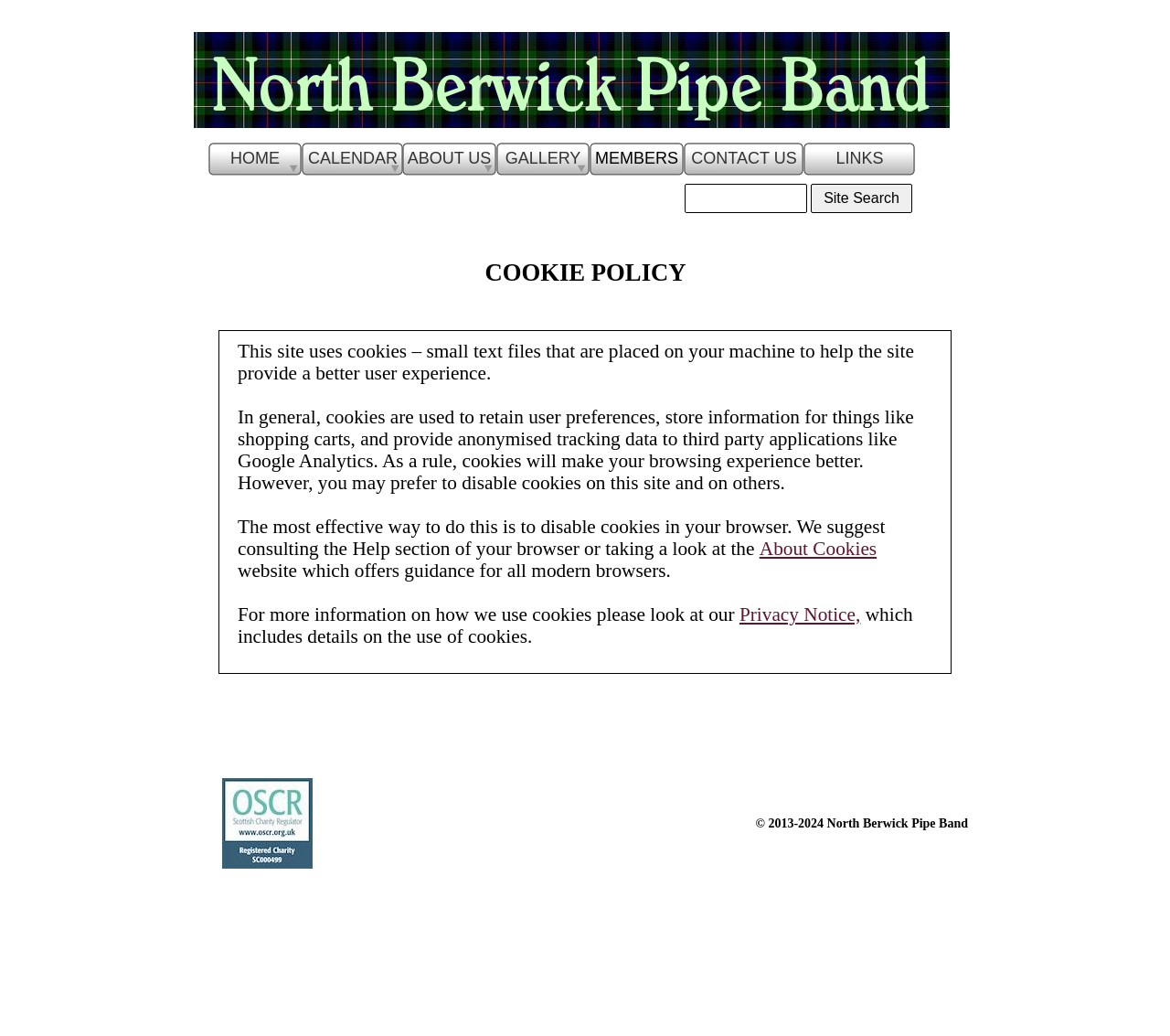Determine the coordinates of the bounding box for the clickable area needed to execute this instruction: "view the GALLERY".

[0.424, 0.138, 0.504, 0.169]